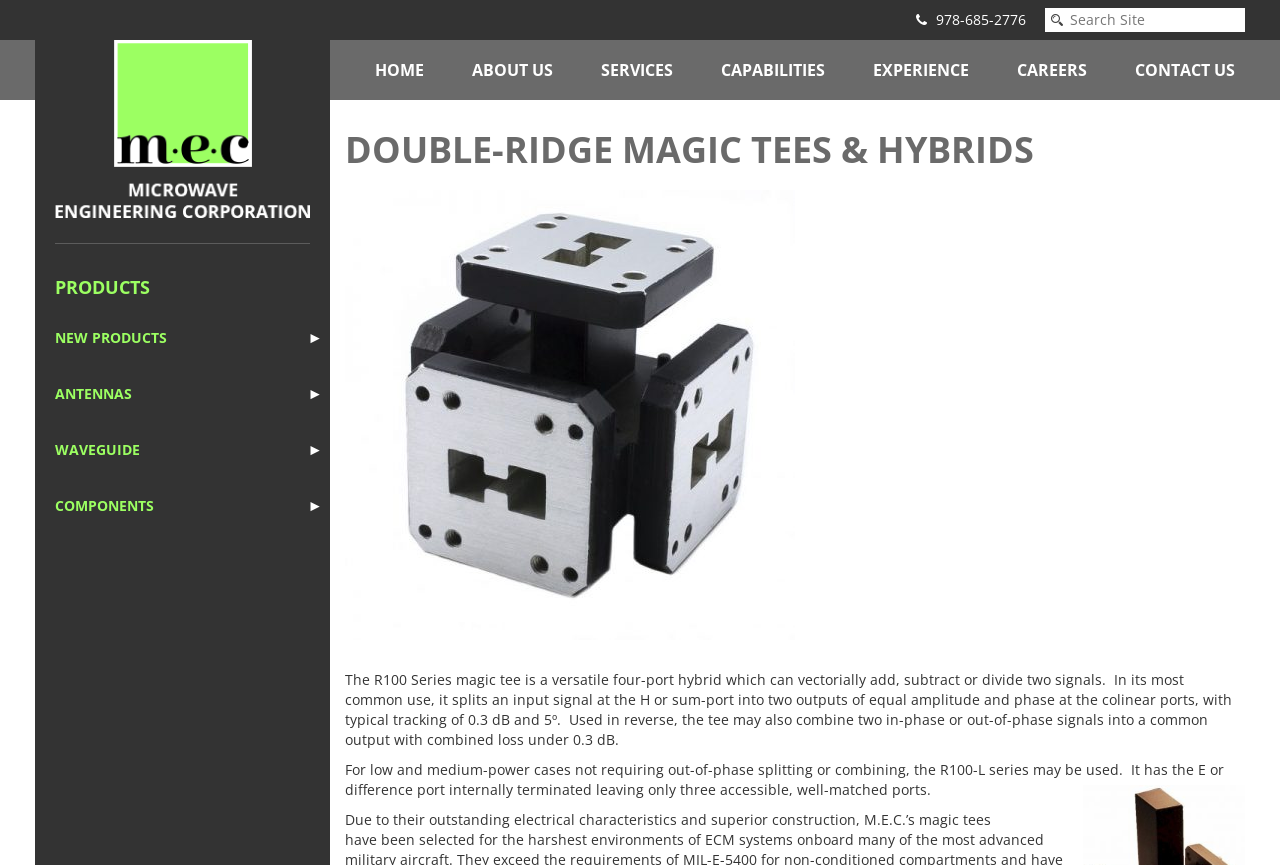Please respond to the question with a concise word or phrase:
What is the first link in the top navigation menu?

HOME